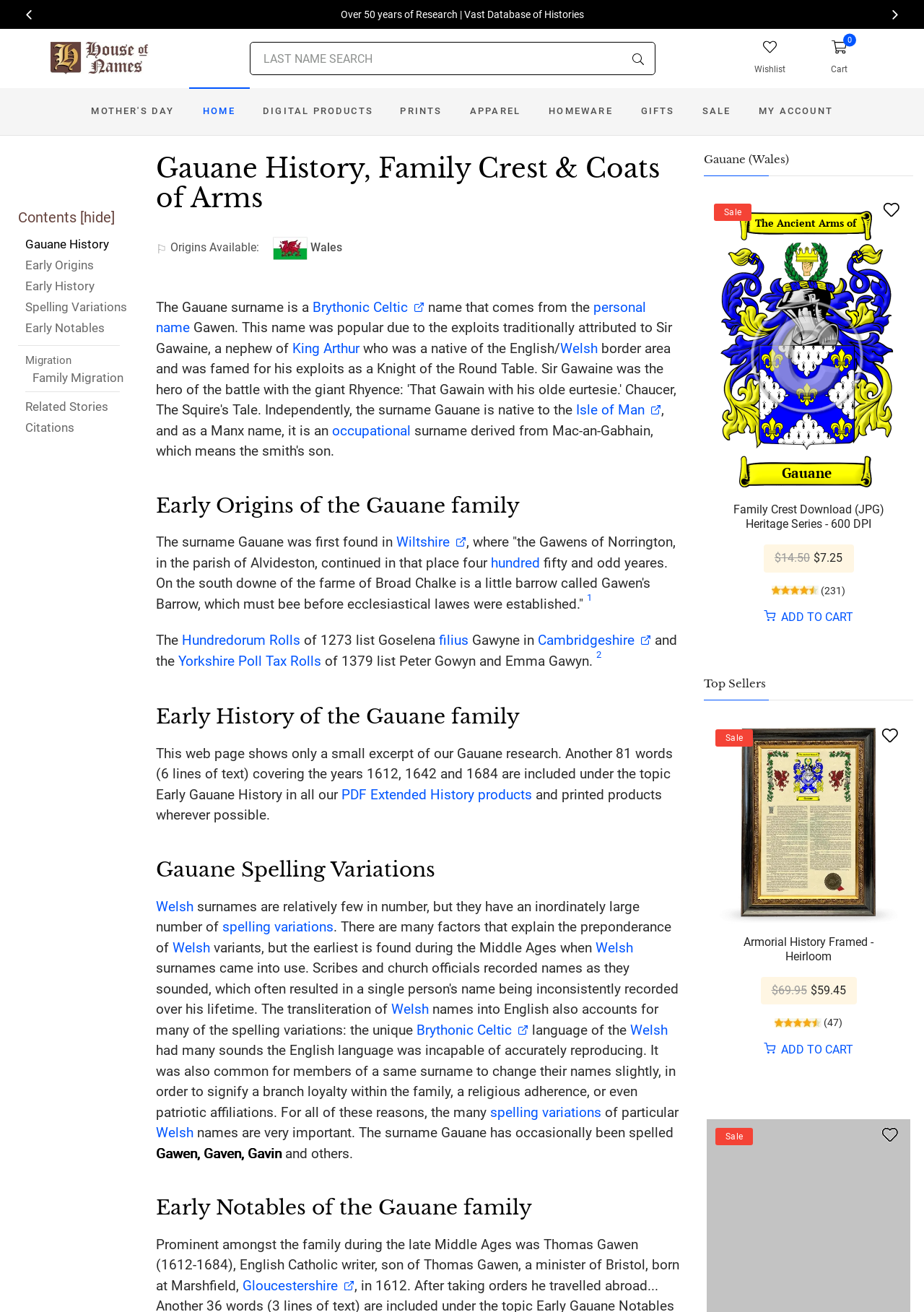Please identify the bounding box coordinates of the element I should click to complete this instruction: 'View the wishlist'. The coordinates should be given as four float numbers between 0 and 1, like this: [left, top, right, bottom].

[0.795, 0.022, 0.87, 0.067]